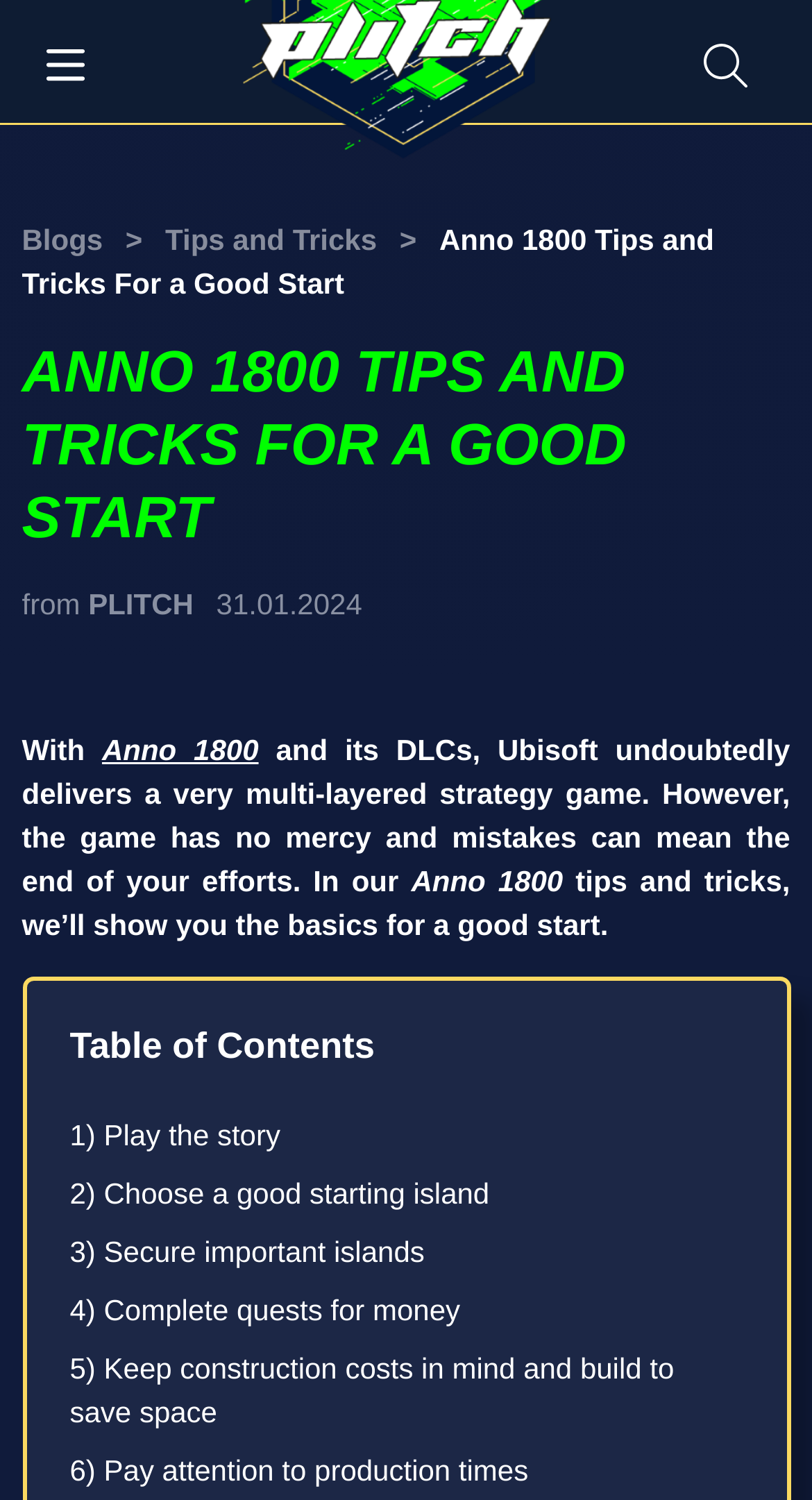Using the description: "3) Secure important islands", identify the bounding box of the corresponding UI element in the screenshot.

[0.086, 0.82, 0.523, 0.849]